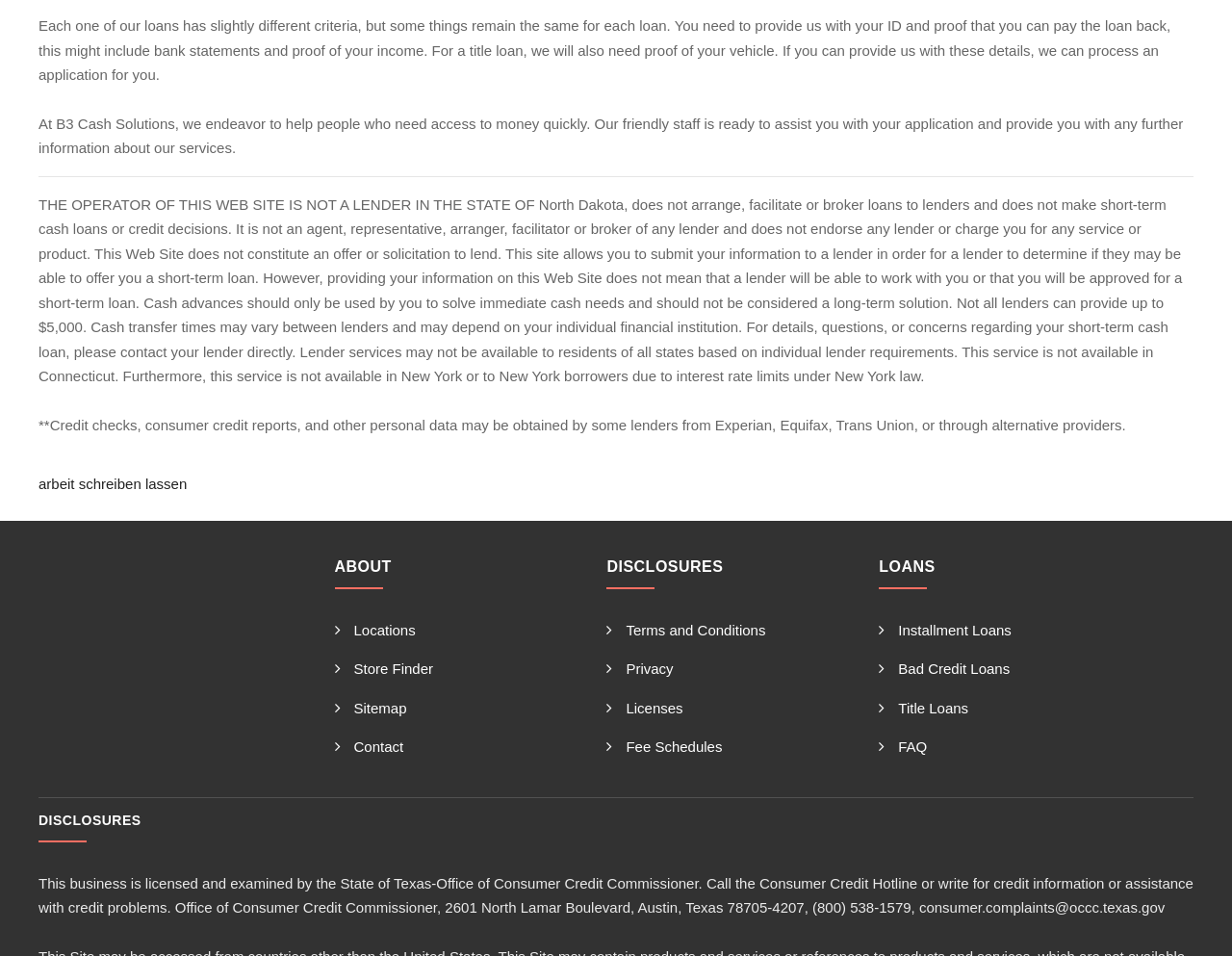What is the purpose of B3 Cash Solutions?
Use the information from the image to give a detailed answer to the question.

As stated in the StaticText element with ID 496, B3 Cash Solutions aims to help people who need access to money quickly, and their friendly staff is ready to assist with applications and provide further information about their services.